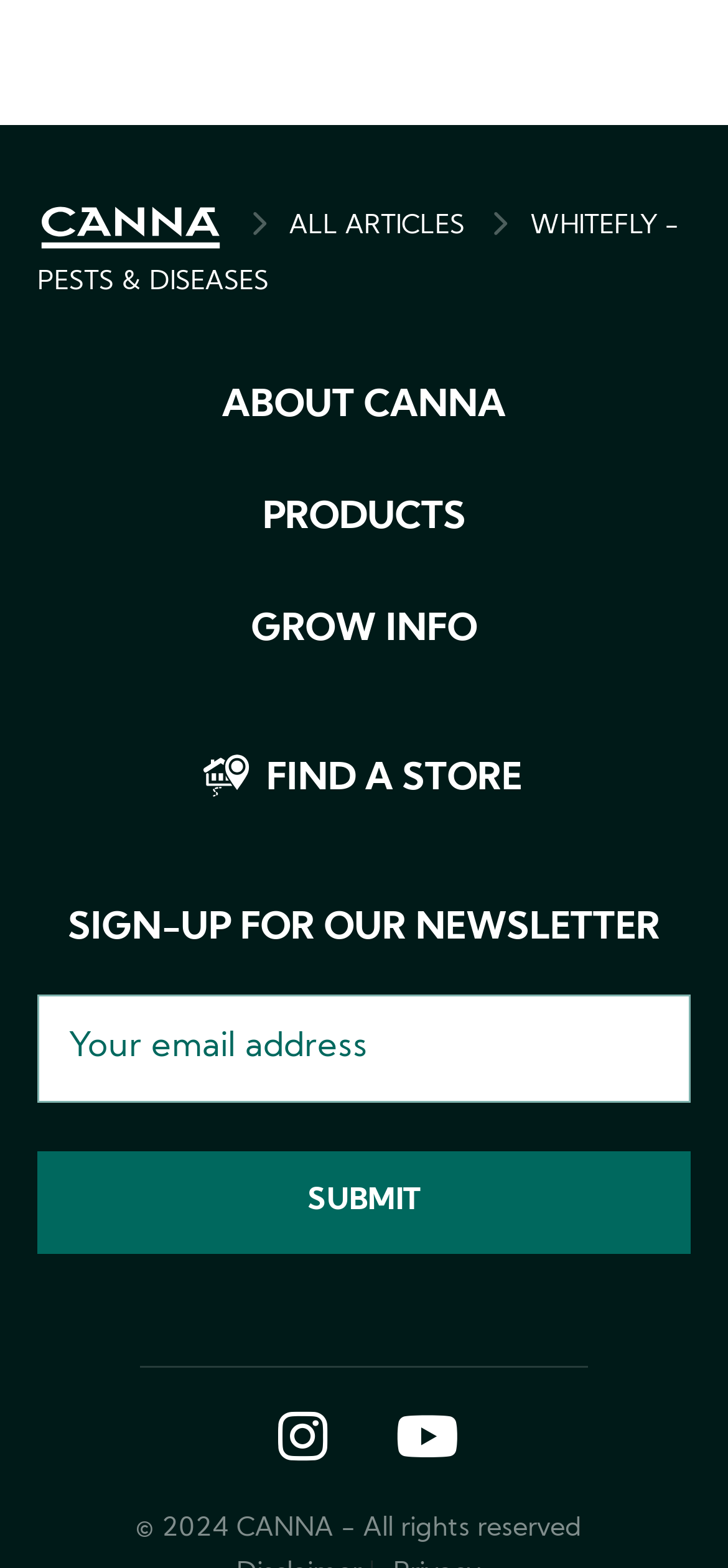Could you specify the bounding box coordinates for the clickable section to complete the following instruction: "submit newsletter sign-up"?

[0.051, 0.734, 0.949, 0.8]